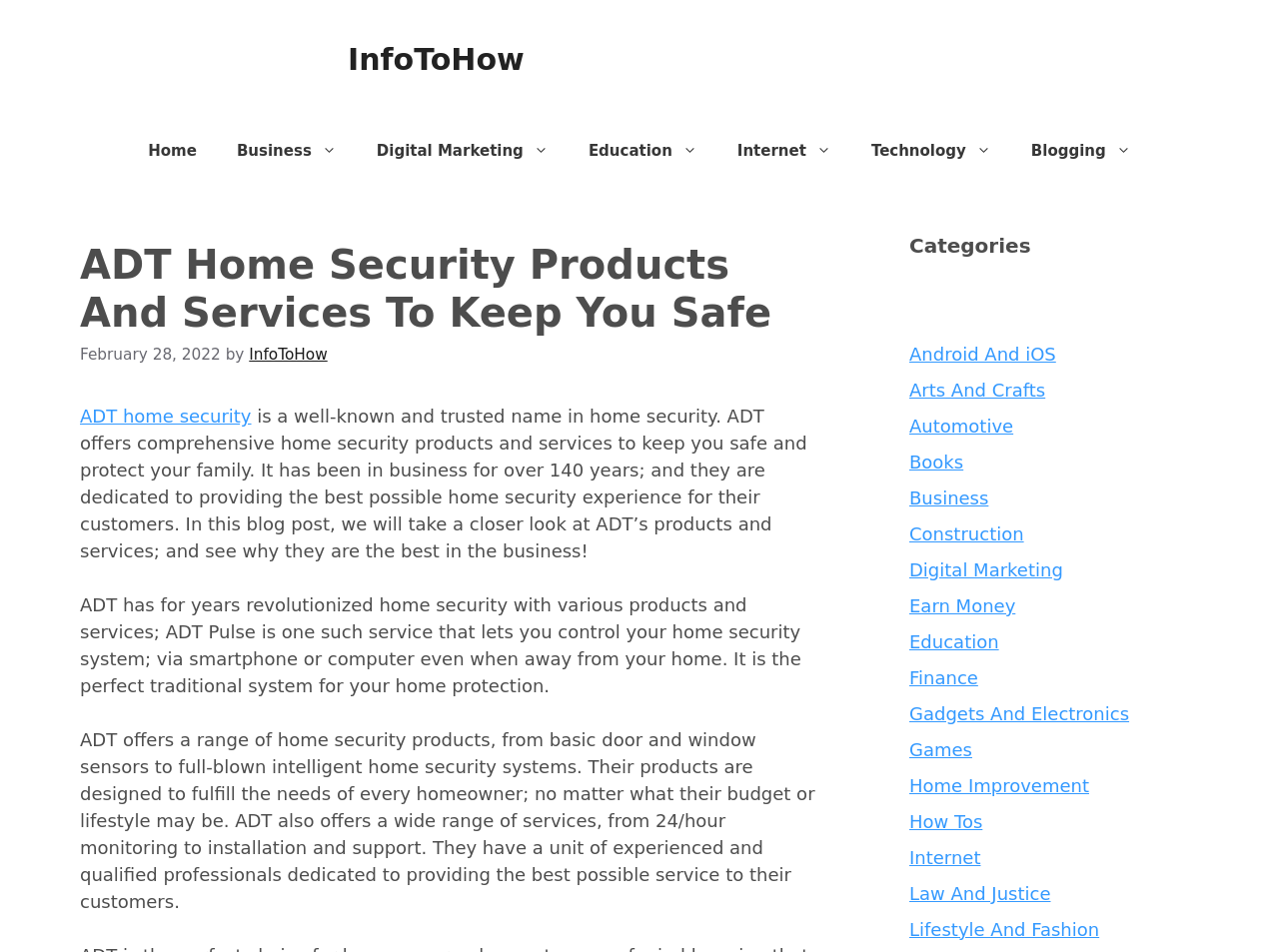Find the bounding box coordinates of the element you need to click on to perform this action: 'Click on the 'Digital Marketing' link'. The coordinates should be represented by four float values between 0 and 1, in the format [left, top, right, bottom].

[0.279, 0.127, 0.444, 0.19]